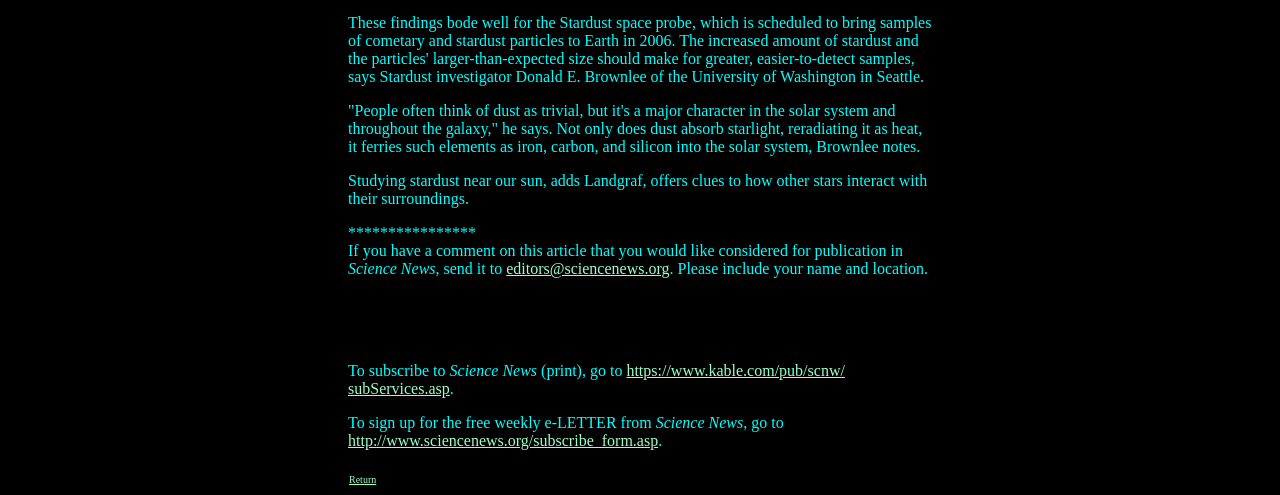Please find the bounding box coordinates in the format (top-left x, top-left y, bottom-right x, bottom-right y) for the given element description. Ensure the coordinates are floating point numbers between 0 and 1. Description: https://www.kable.com/pub/scnw/ subServices.asp

[0.272, 0.732, 0.66, 0.803]